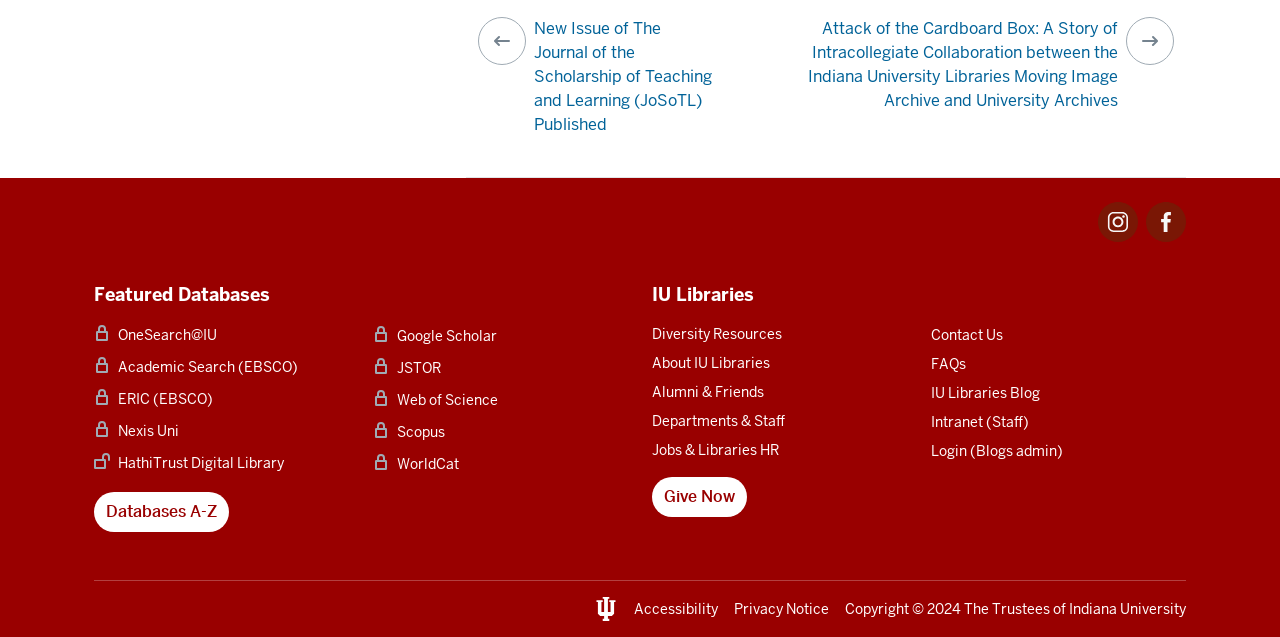What is the name of the database at the top of the list?
Answer the question based on the image using a single word or a brief phrase.

OneSearch@IU